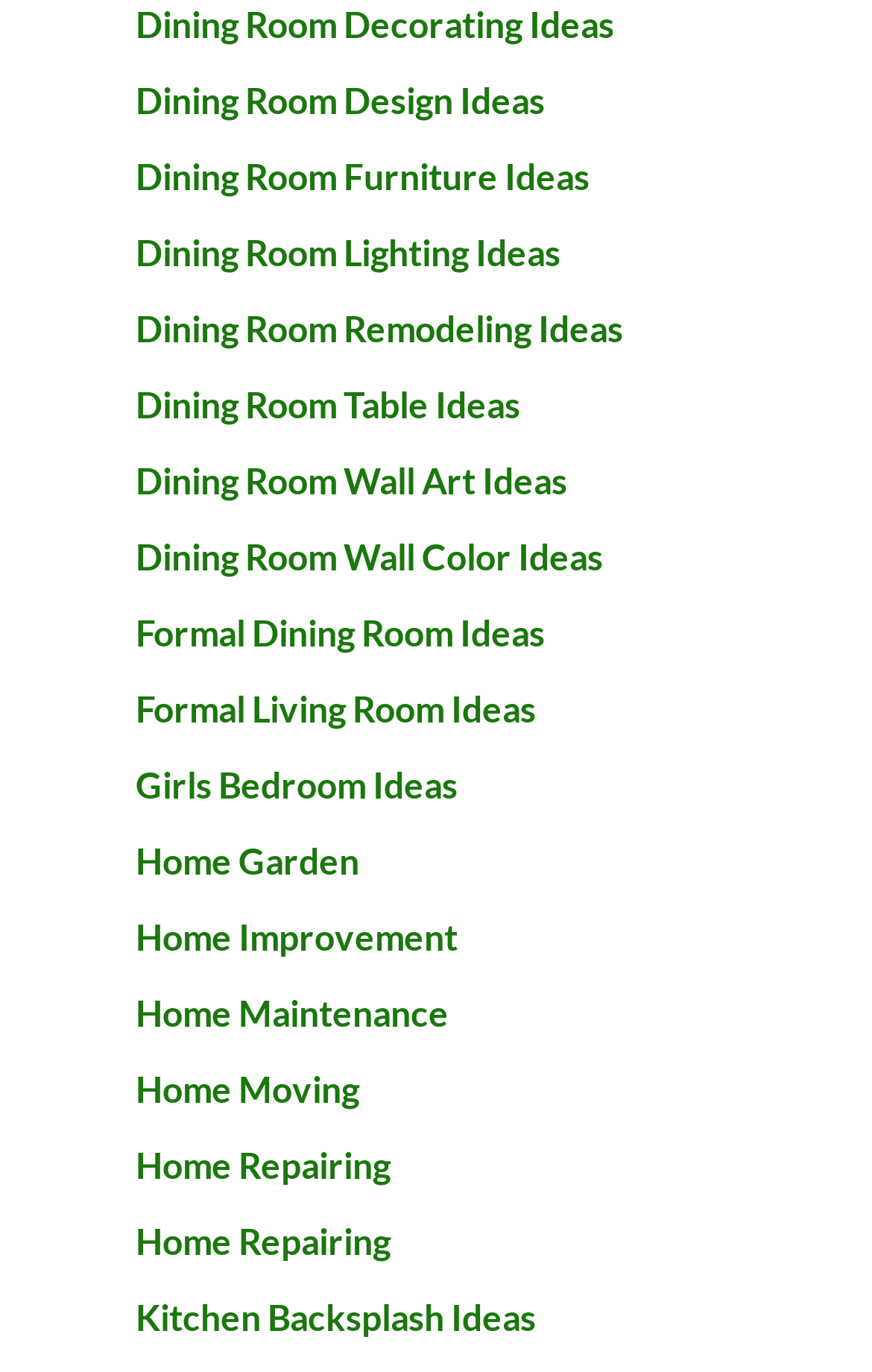Give a one-word or phrase response to the following question: What is the first link on the webpage?

Dining Room Decorating Ideas